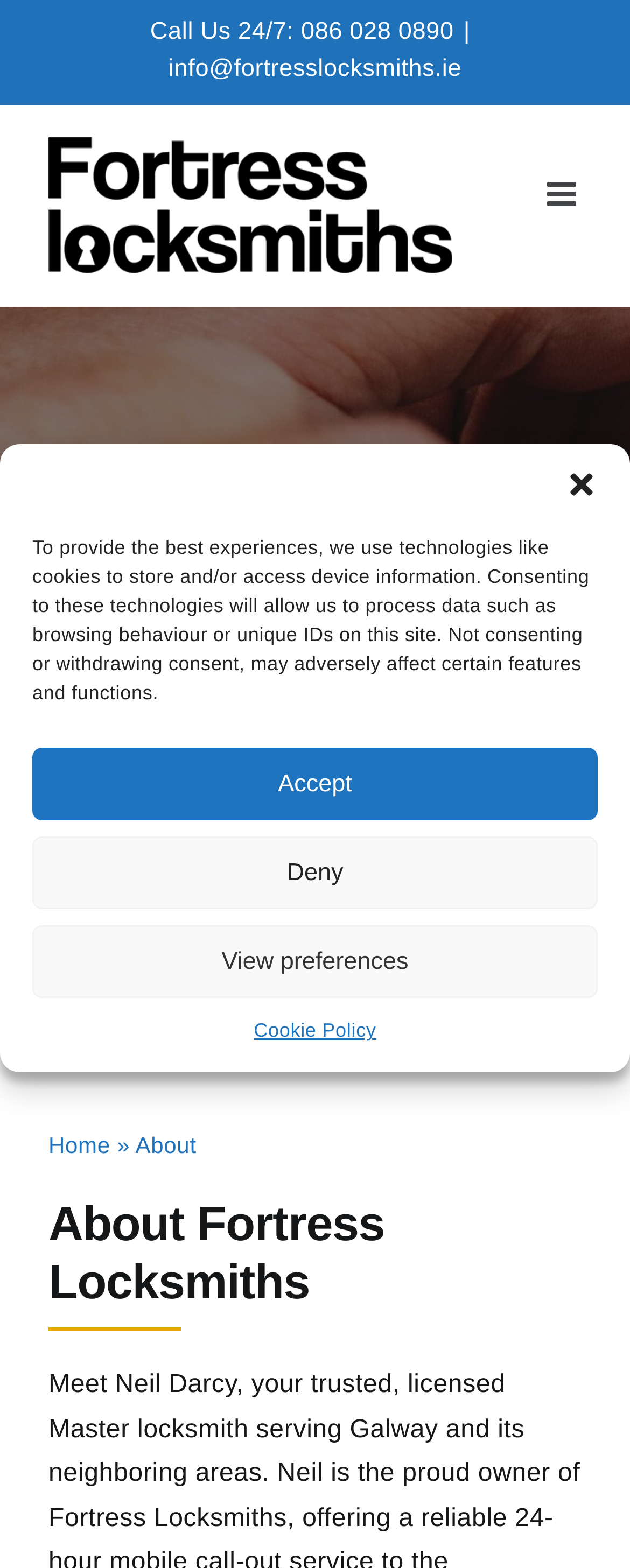Provide a thorough description of the webpage's content and layout.

The webpage is about Fortress Locksmiths, a licensed master locksmith serving Galway, Roscommon, and neighboring areas. At the top of the page, there is a dialog box for managing cookie consent, which can be closed by clicking the "Close dialogue" button. Below the dialog box, there is a header section with the company's logo, a link to the homepage, and a toggle button for the mobile menu.

In the top-right corner, there is a section with the company's contact information, including a phone number, "Call Us 24/7: 086 028 0890", and an email address, "info@fortresslocksmiths.ie". Below this section, there is a heading that reads "Need A Local, 24 Hour Mobile Locksmith Car Key Replacement expert Call Us: 086 028 0890", with a link to the phone number.

The main content of the page is divided into sections, with a breadcrumb navigation menu at the top, showing the current page, "About", and a link to the homepage. Below the navigation menu, there is a heading that reads "About Fortress Locksmiths", followed by the main content of the page, which is not specified in the accessibility tree.

At the bottom-right corner of the page, there is a link to go back to the top of the page, represented by an upward arrow icon.